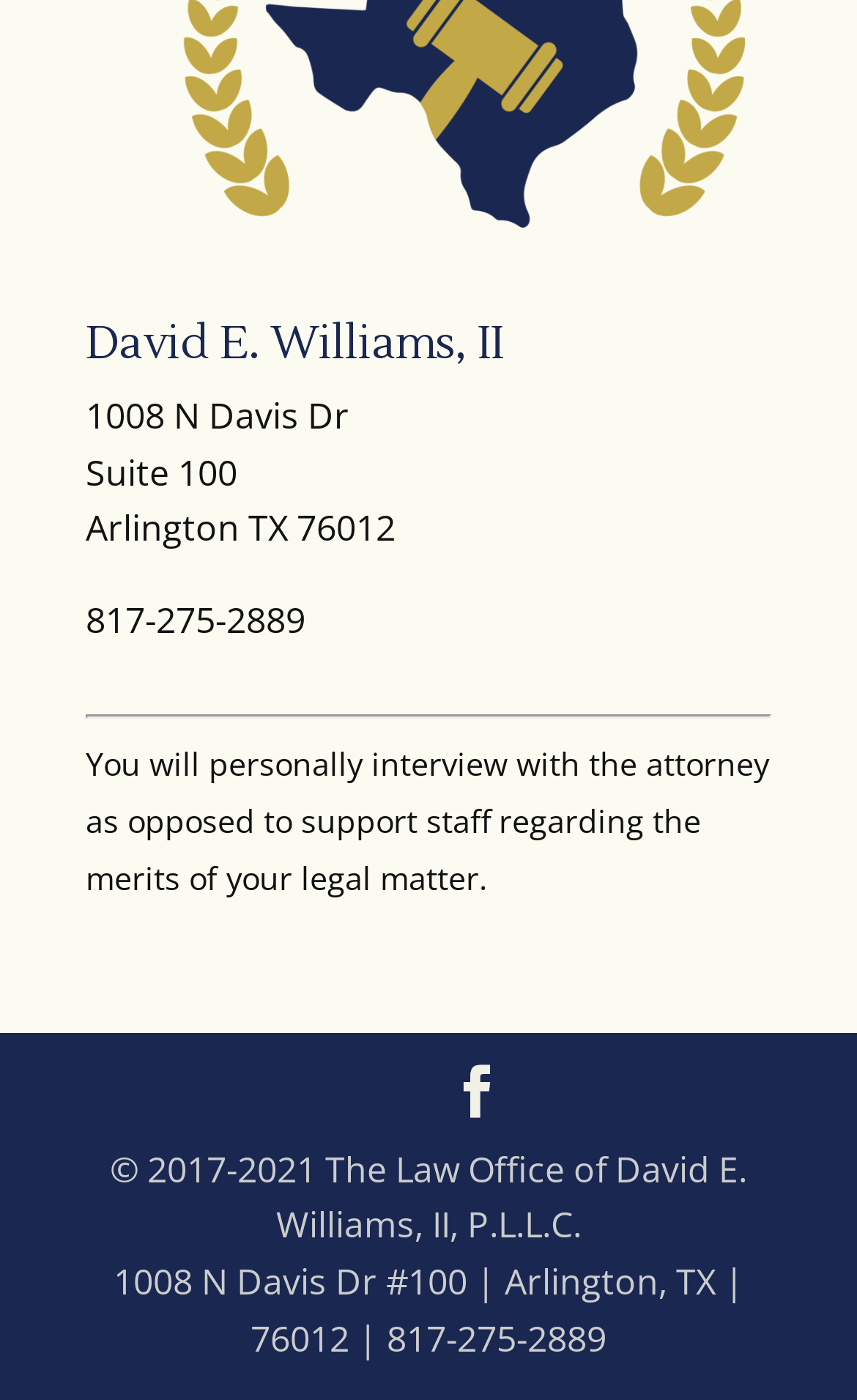Please provide a comprehensive answer to the question below using the information from the image: What is the year range of the copyright?

The copyright information is mentioned at the bottom of the webpage, which is '© 2017-2021', indicating the year range of the copyright.